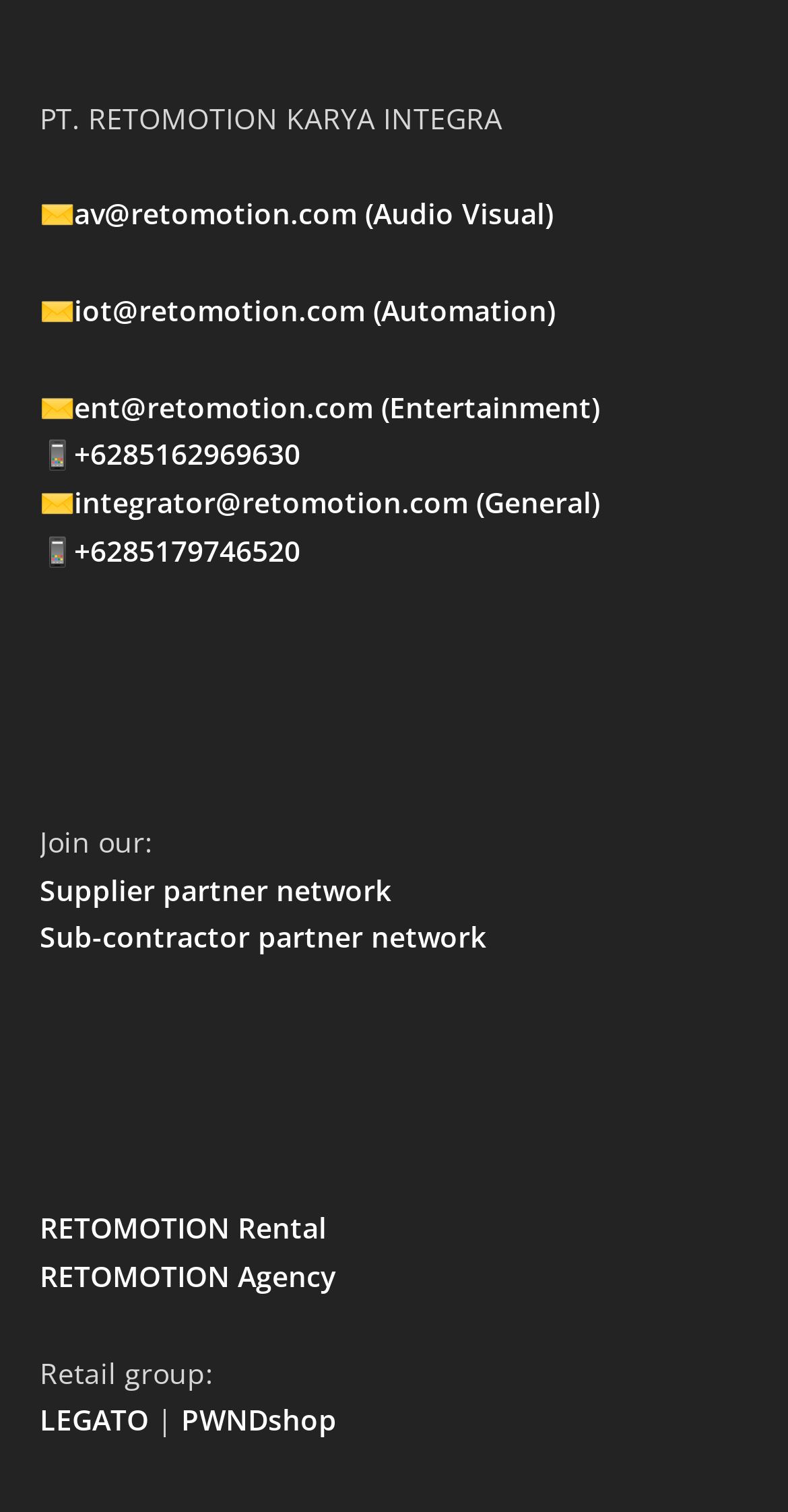Locate the bounding box coordinates of the clickable area to execute the instruction: "Join the Supplier partner network". Provide the coordinates as four float numbers between 0 and 1, represented as [left, top, right, bottom].

[0.05, 0.575, 0.496, 0.601]